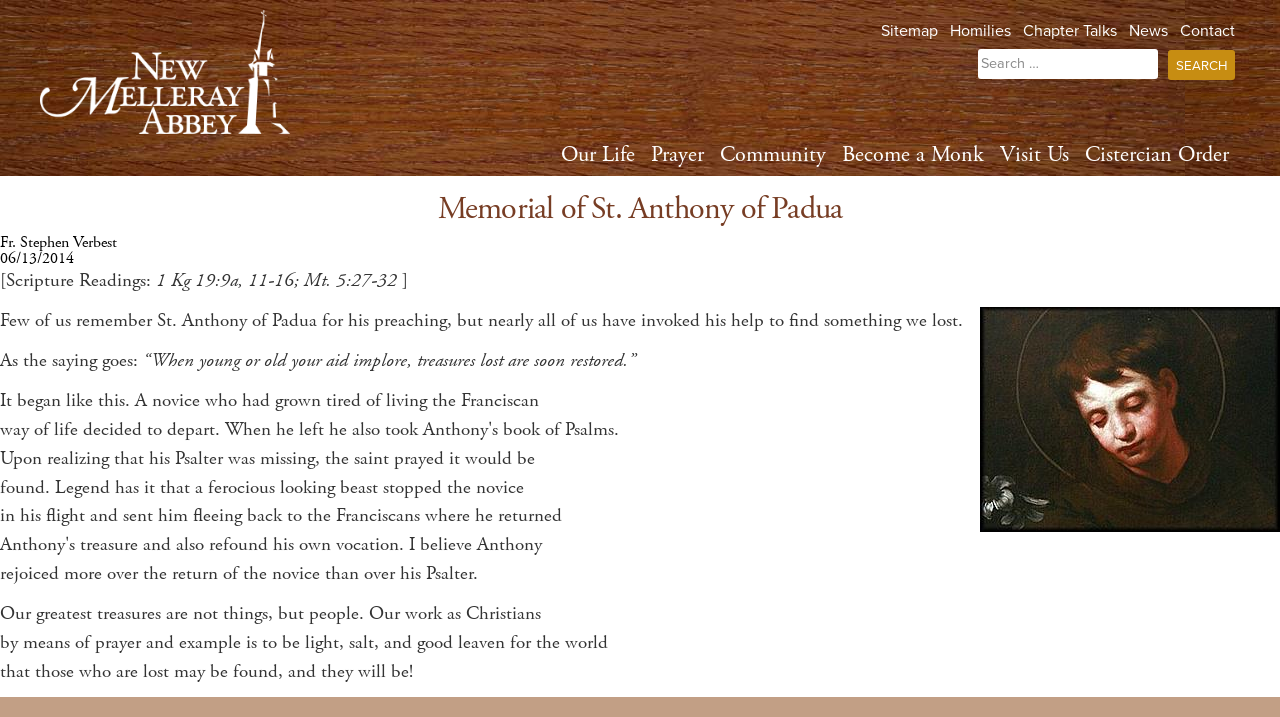Explain the contents of the webpage comprehensively.

The webpage is dedicated to the Memorial of St. Anthony of Padua at New Melleray. At the top, there is a logo image and a link to the homepage. Below this, there is a navigation menu with links to Sitemap, Homilies, Chapter Talks, News, and Contact. 

To the right of the navigation menu, there is a search bar with a search button and a label "Search for:". 

Below the navigation menu, there are six buttons with dropdown menus: Our Life, Prayer, Community, Become a Monk, Visit Us, and Cistercian Order. 

The main content of the webpage is divided into sections. The first section has a heading "Memorial of St. Anthony of Padua" and is followed by the name of the author, Fr. Stephen Verbest, and the date, 06/13/2014. 

The next section lists the Scripture Readings for the day. Below this, there is an image of St. Anthony of Padua. The main article begins with a paragraph about St. Anthony of Padua, followed by a quote and several paragraphs of text that tell the story of how St. Anthony became known for helping people find lost items. The article concludes with a reflection on the importance of people over material possessions and the role of Christians in the world.